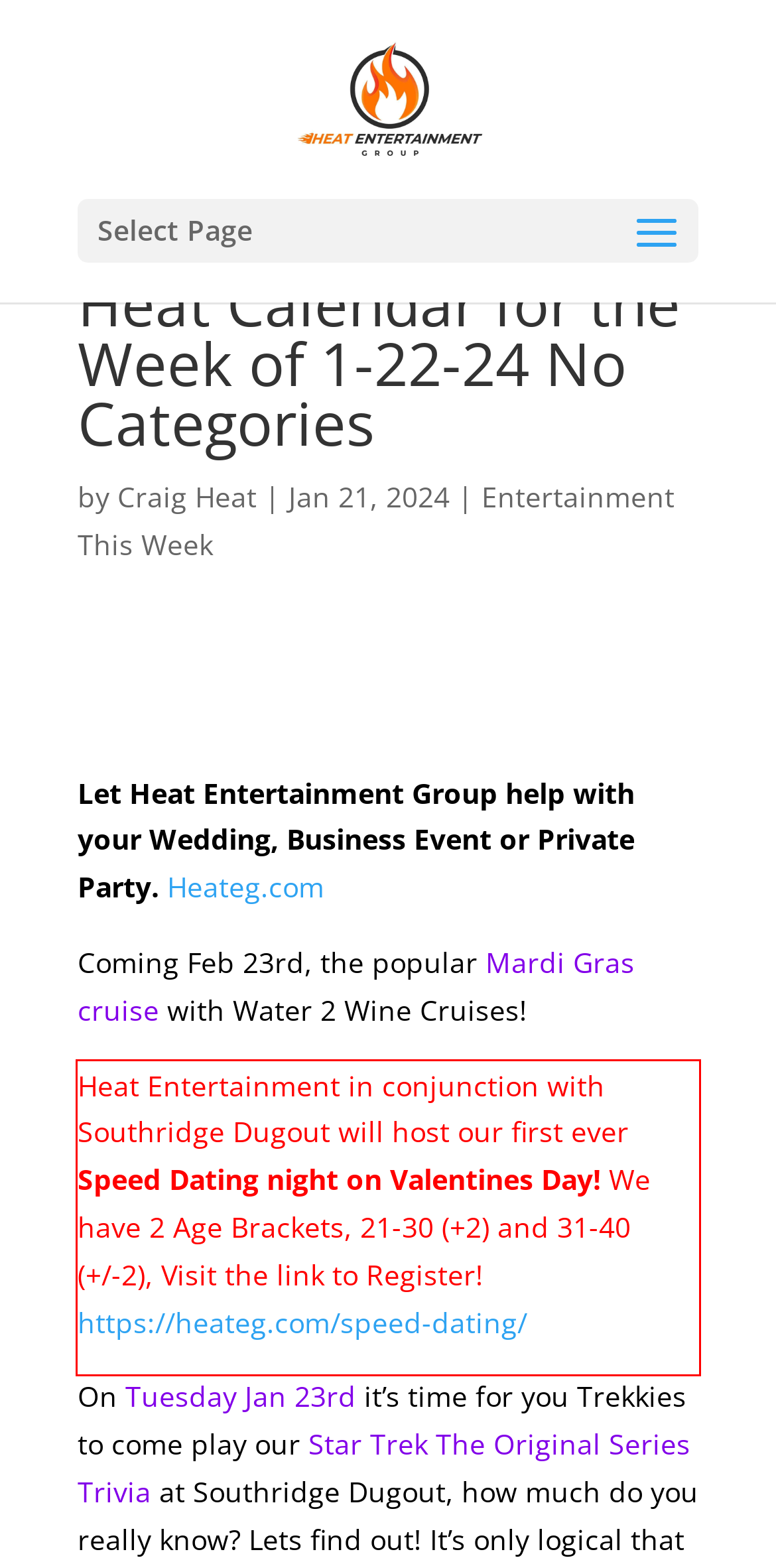Within the screenshot of the webpage, locate the red bounding box and use OCR to identify and provide the text content inside it.

Heat Entertainment in conjunction with Southridge Dugout will host our first ever Speed Dating night on Valentines Day! We have 2 Age Brackets, 21-30 (+2) and 31-40 (+/-2), Visit the link to Register! https://heateg.com/speed-dating/